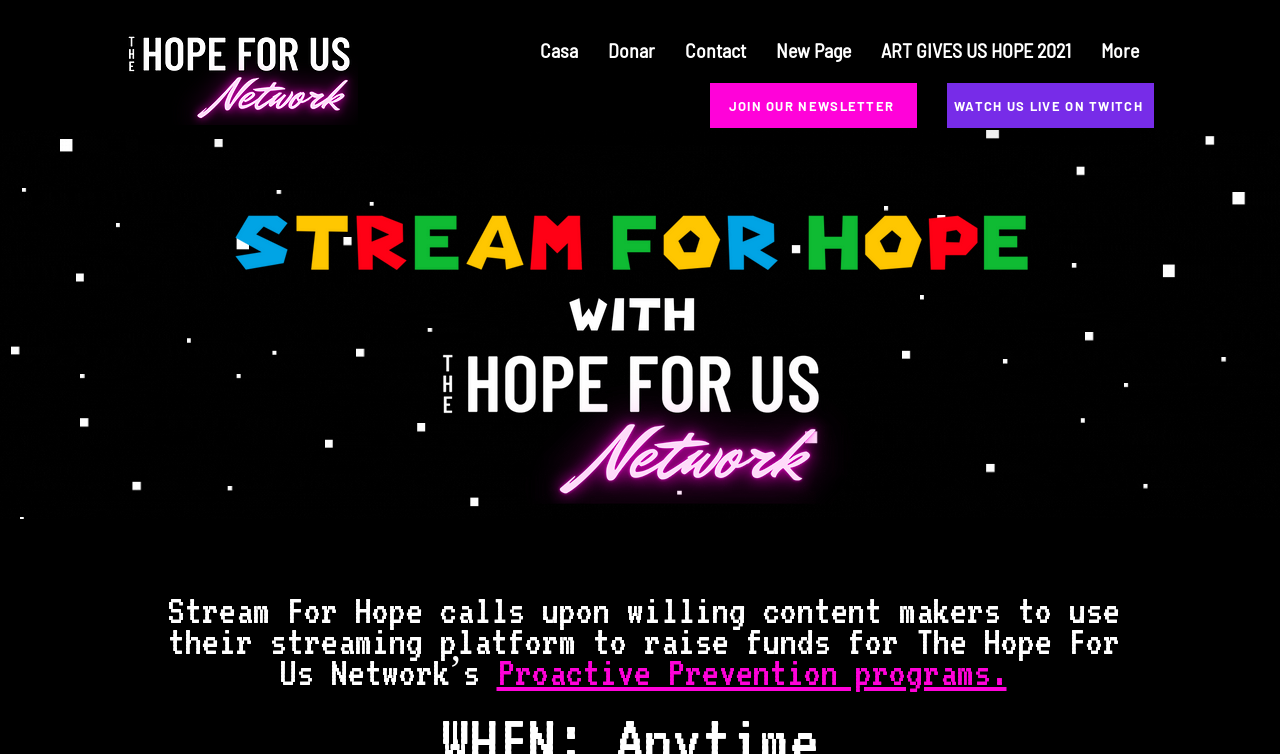Using the given description, provide the bounding box coordinates formatted as (top-left x, top-left y, bottom-right x, bottom-right y), with all values being floating point numbers between 0 and 1. Description: Contact

[0.523, 0.033, 0.595, 0.099]